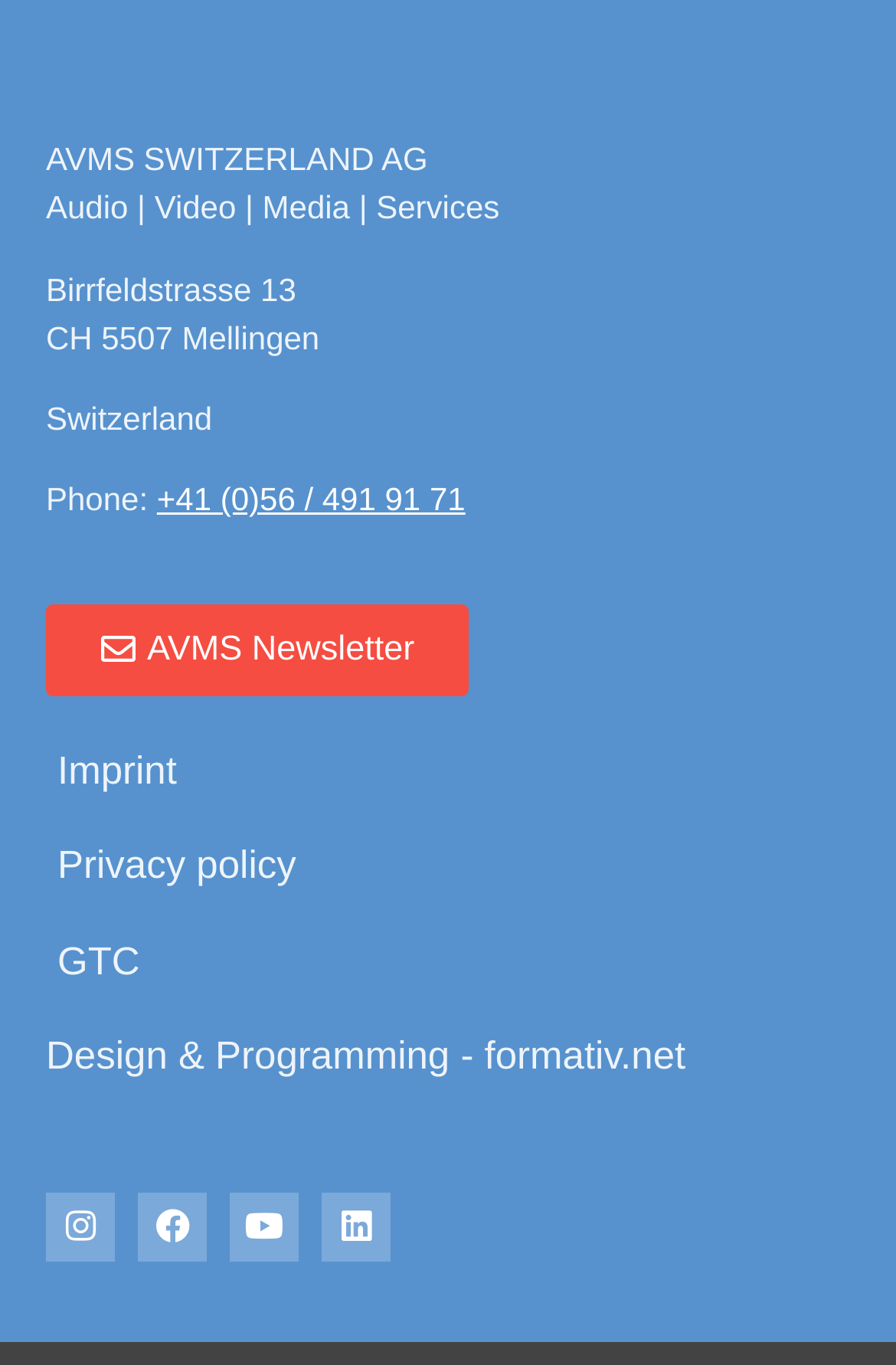Please use the details from the image to answer the following question comprehensively:
What is the phone number of the company?

The phone number of the company can be found on the webpage, which is '+41 (0)56 / 491 91 71'.